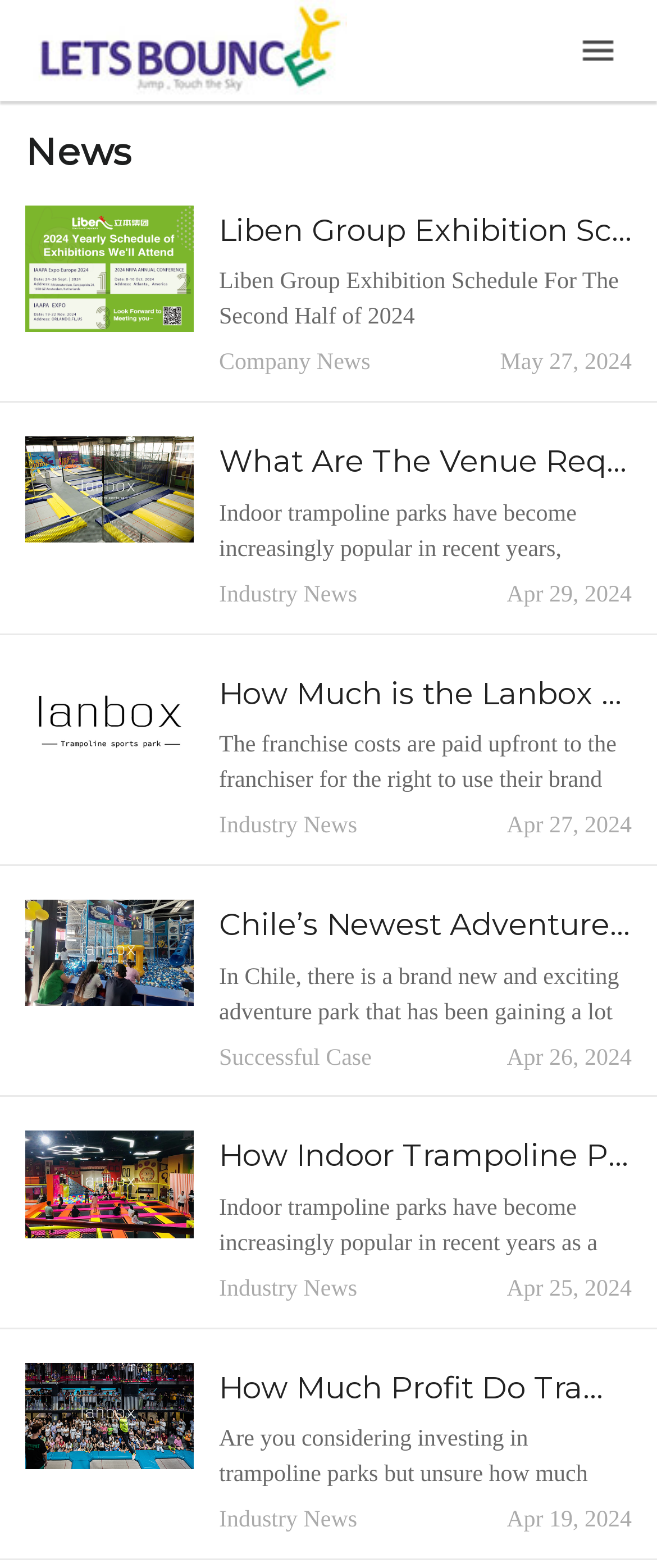Specify the bounding box coordinates for the region that must be clicked to perform the given instruction: "Check the 'Chile’s Newest Adventure Park Covers An Area Of Over 1,000 Square Meters And Is The Best Choice For Children And Adults' news".

[0.038, 0.574, 0.295, 0.642]